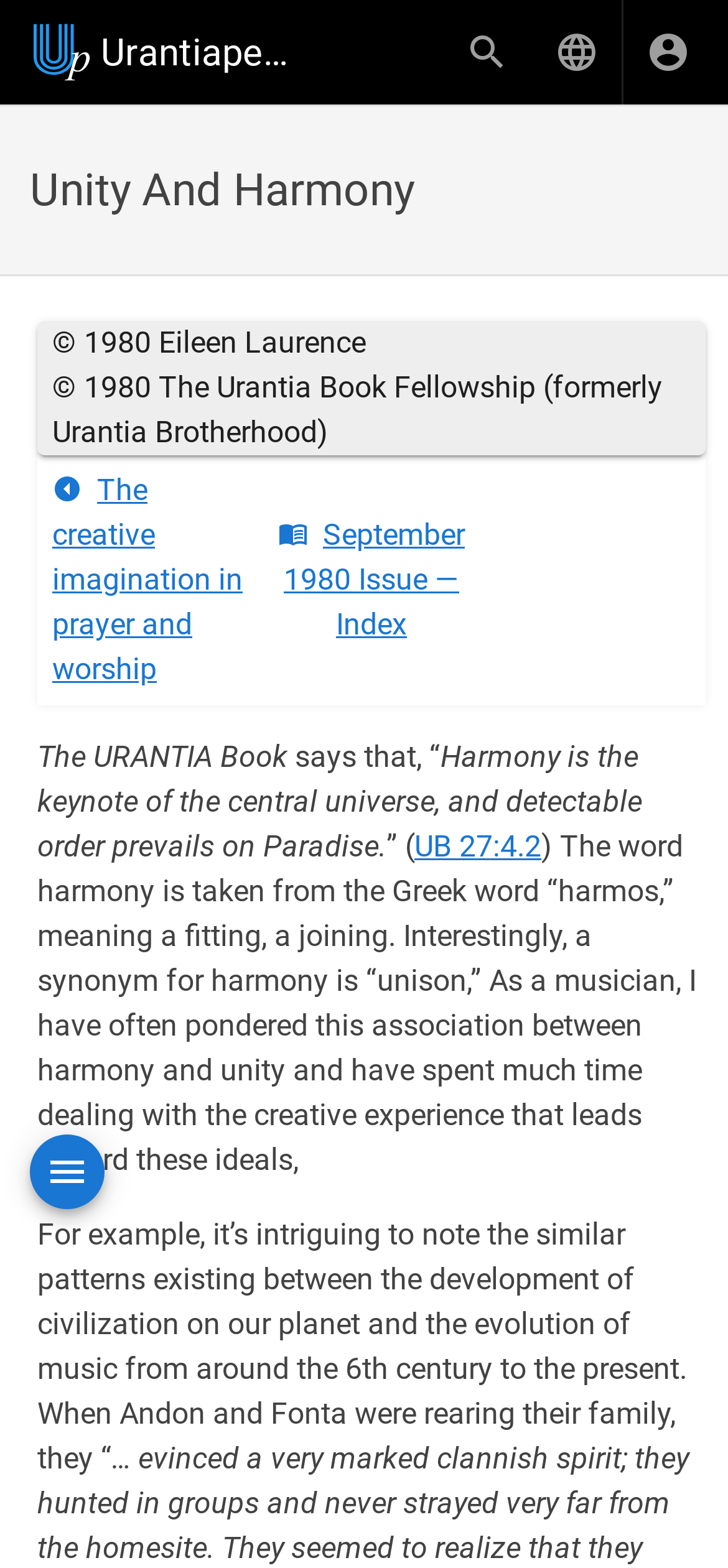Identify the bounding box coordinates for the UI element described as follows: "September 1980 Issue — Index". Ensure the coordinates are four float numbers between 0 and 1, formatted as [left, top, right, bottom].

[0.382, 0.33, 0.638, 0.41]